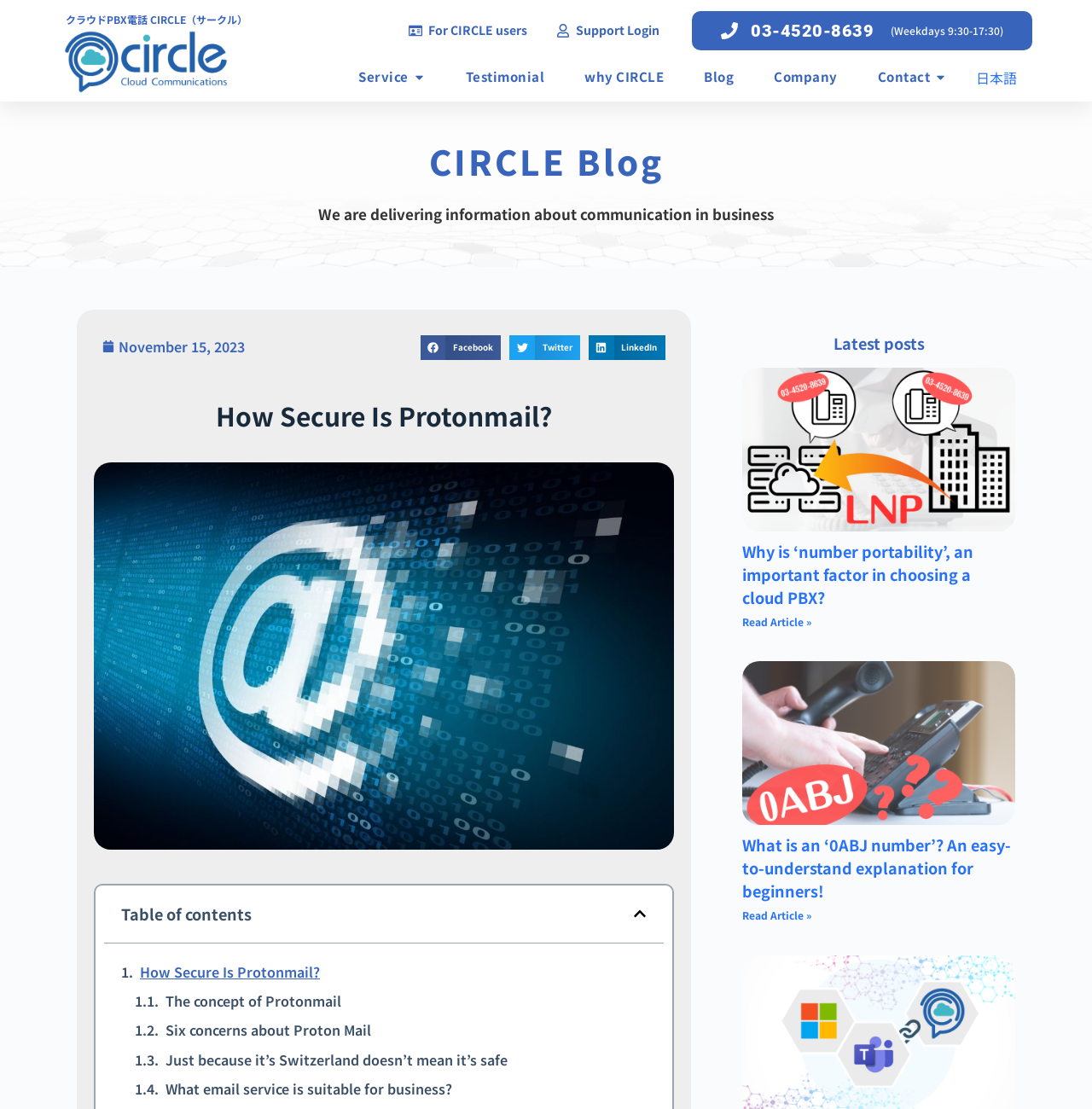Locate the bounding box coordinates of the clickable region necessary to complete the following instruction: "Read the 'How Secure Is Protonmail?' article". Provide the coordinates in the format of four float numbers between 0 and 1, i.e., [left, top, right, bottom].

[0.68, 0.331, 0.93, 0.479]